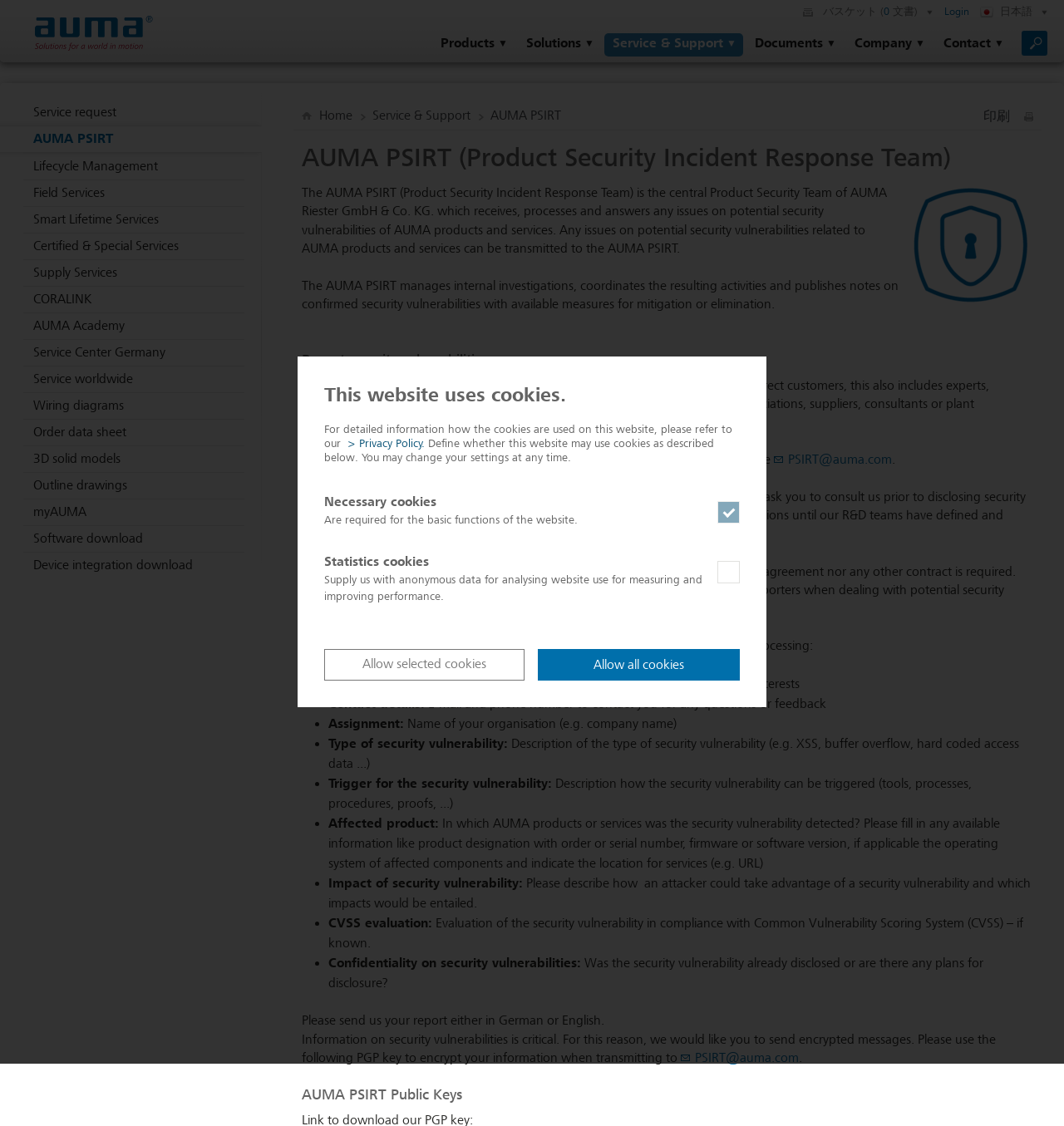What information should be provided when reporting a security vulnerability?
Using the visual information, answer the question in a single word or phrase.

name, contact details, assignment, and type of vulnerability